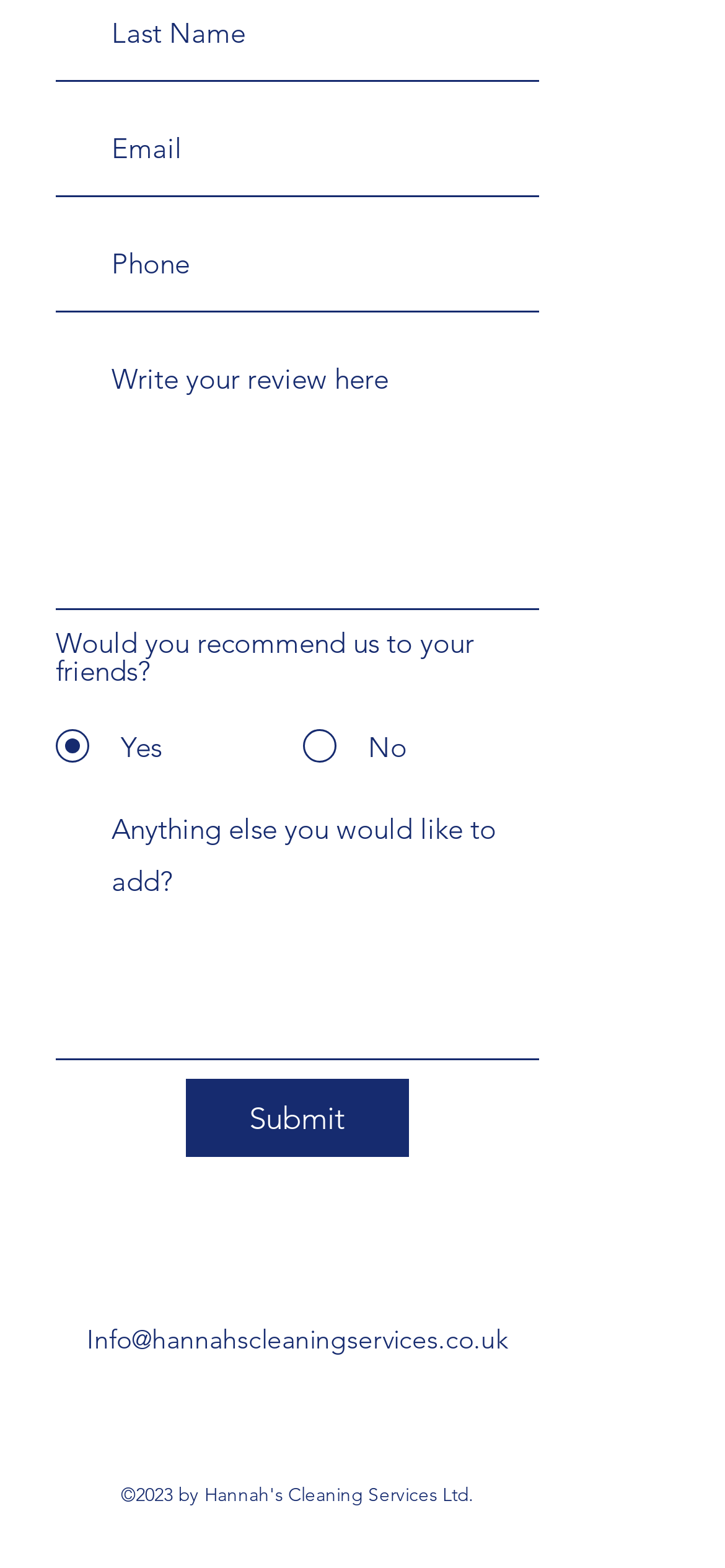How many textboxes are there?
Refer to the screenshot and answer in one word or phrase.

4